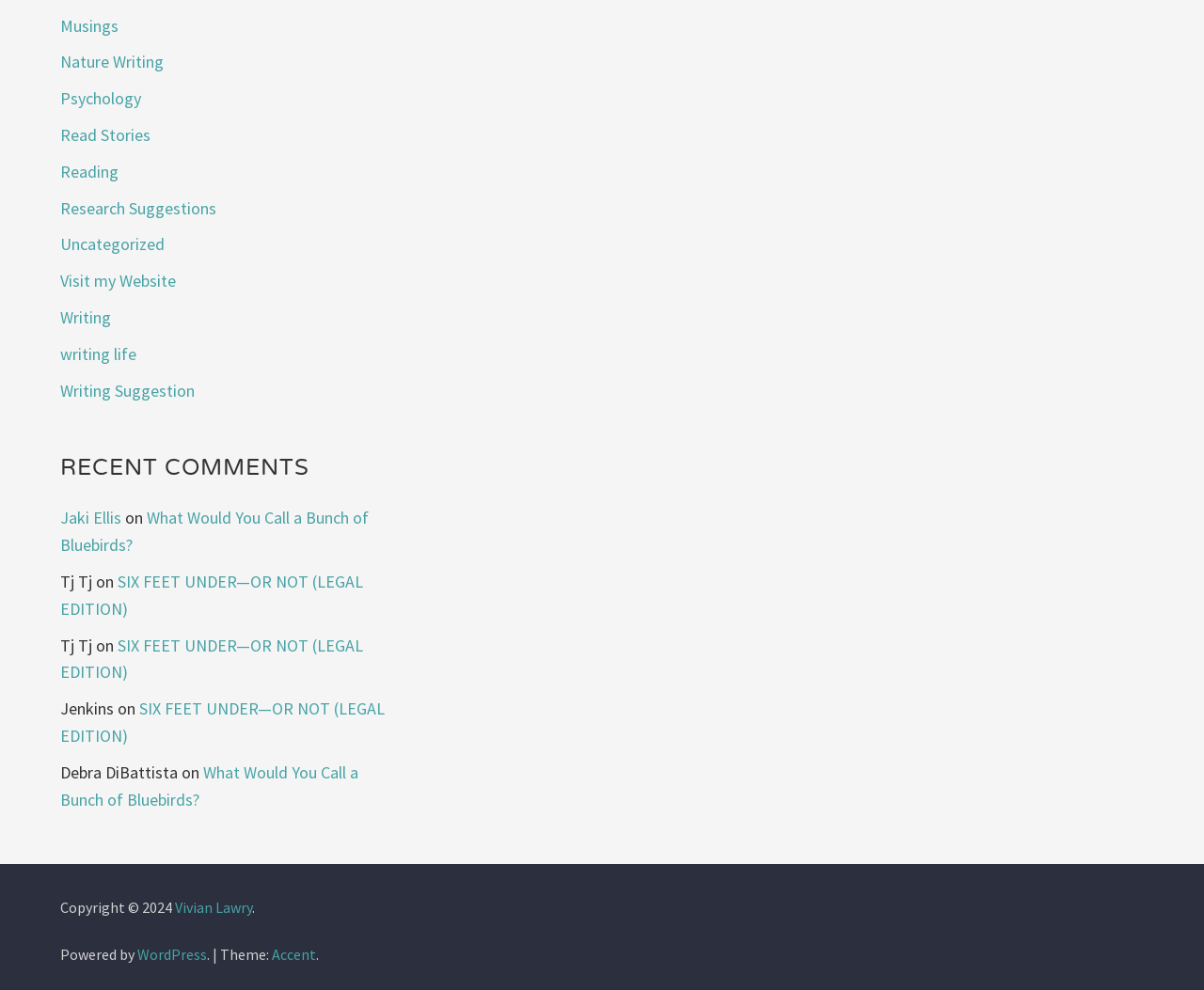Please identify the bounding box coordinates of the clickable region that I should interact with to perform the following instruction: "Click on Musings". The coordinates should be expressed as four float numbers between 0 and 1, i.e., [left, top, right, bottom].

[0.05, 0.015, 0.098, 0.037]